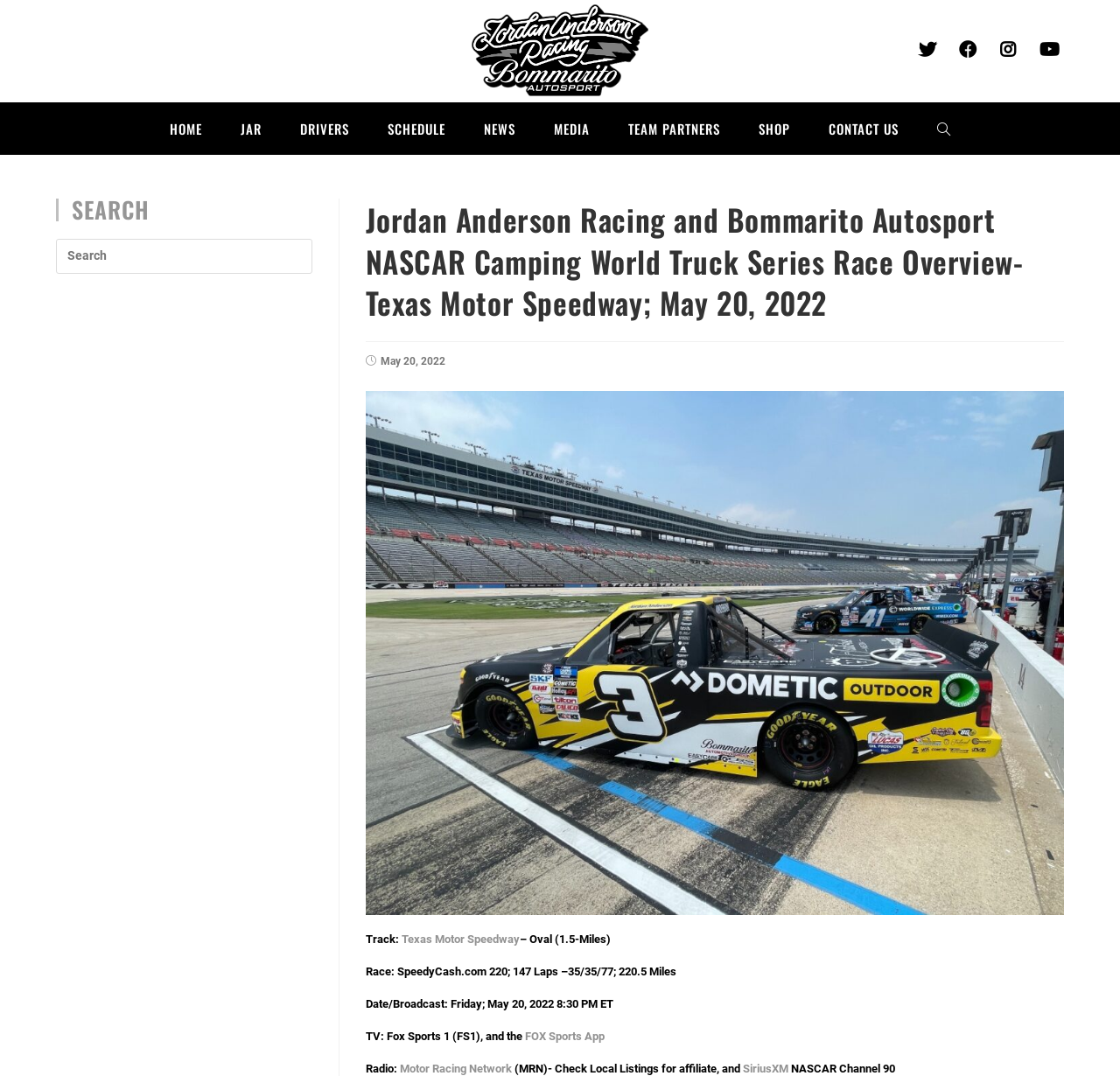Using the given description, provide the bounding box coordinates formatted as (top-left x, top-left y, bottom-right x, bottom-right y), with all values being floating point numbers between 0 and 1. Description: Contact Us

[0.722, 0.095, 0.819, 0.144]